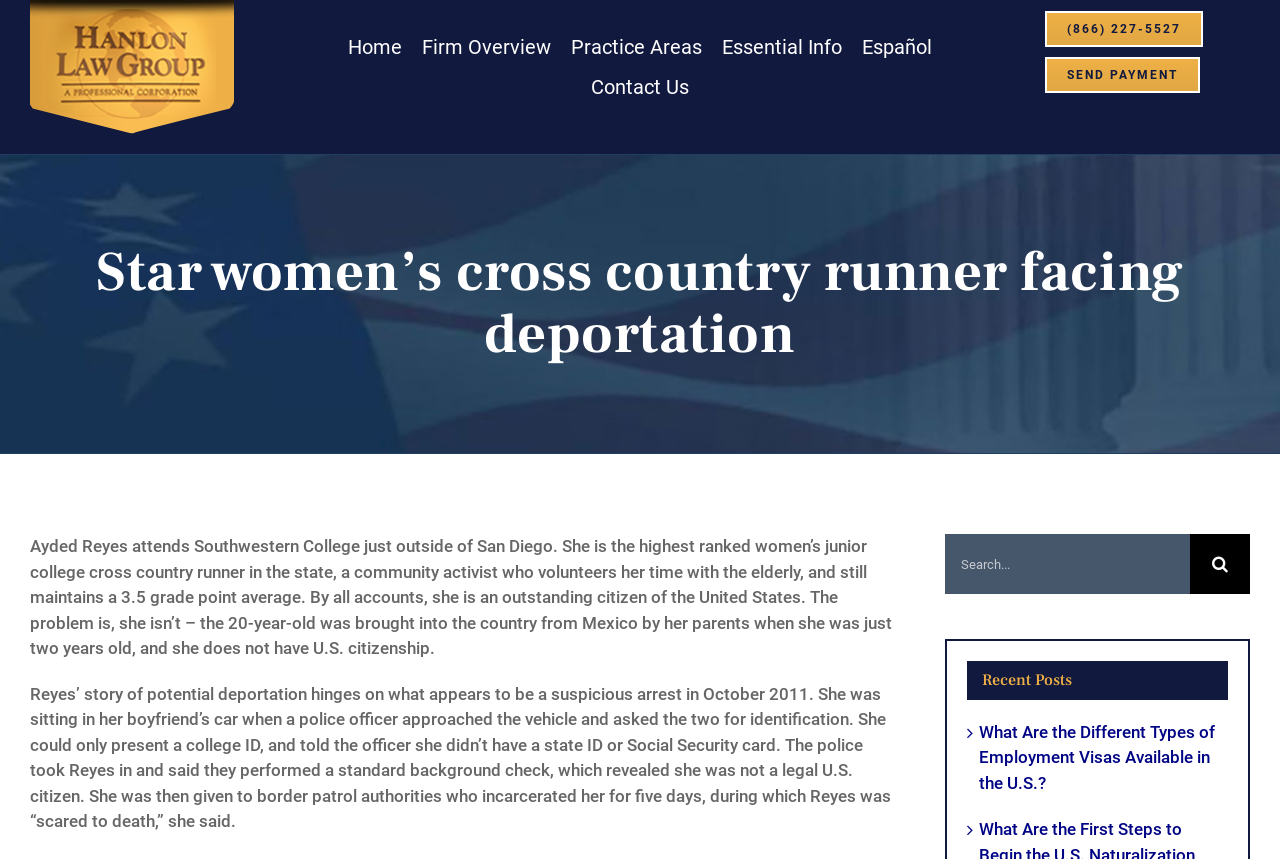Please find the bounding box coordinates of the element that must be clicked to perform the given instruction: "Click the Español link". The coordinates should be four float numbers from 0 to 1, i.e., [left, top, right, bottom].

[0.666, 0.031, 0.736, 0.078]